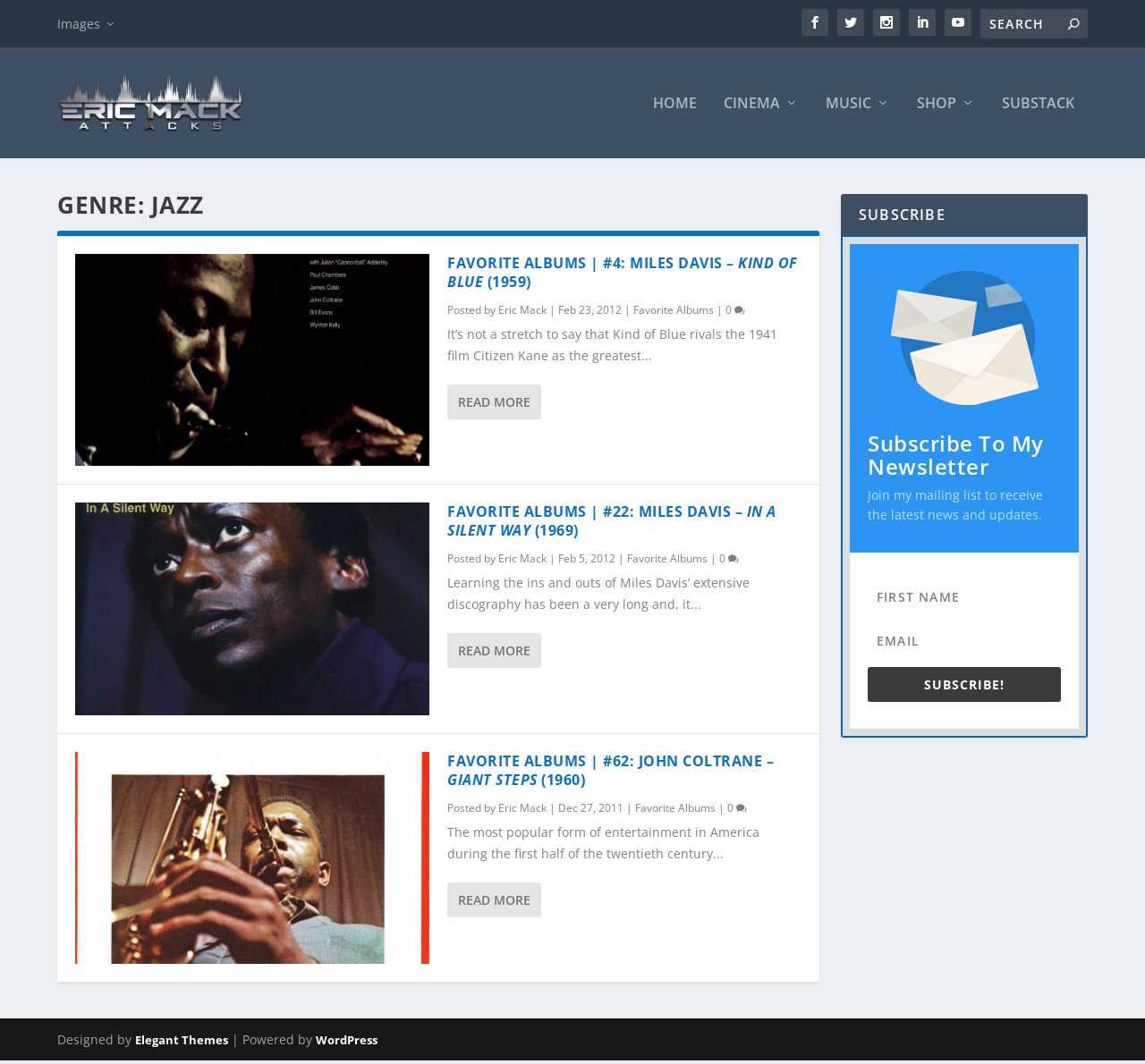Identify the bounding box coordinates of the region that needs to be clicked to carry out this instruction: "Read more about Favorite Albums | #4: Miles Davis – Kind of Blue (1959)". Provide these coordinates as four float numbers ranging from 0 to 1, i.e., [left, top, right, bottom].

[0.391, 0.361, 0.473, 0.394]